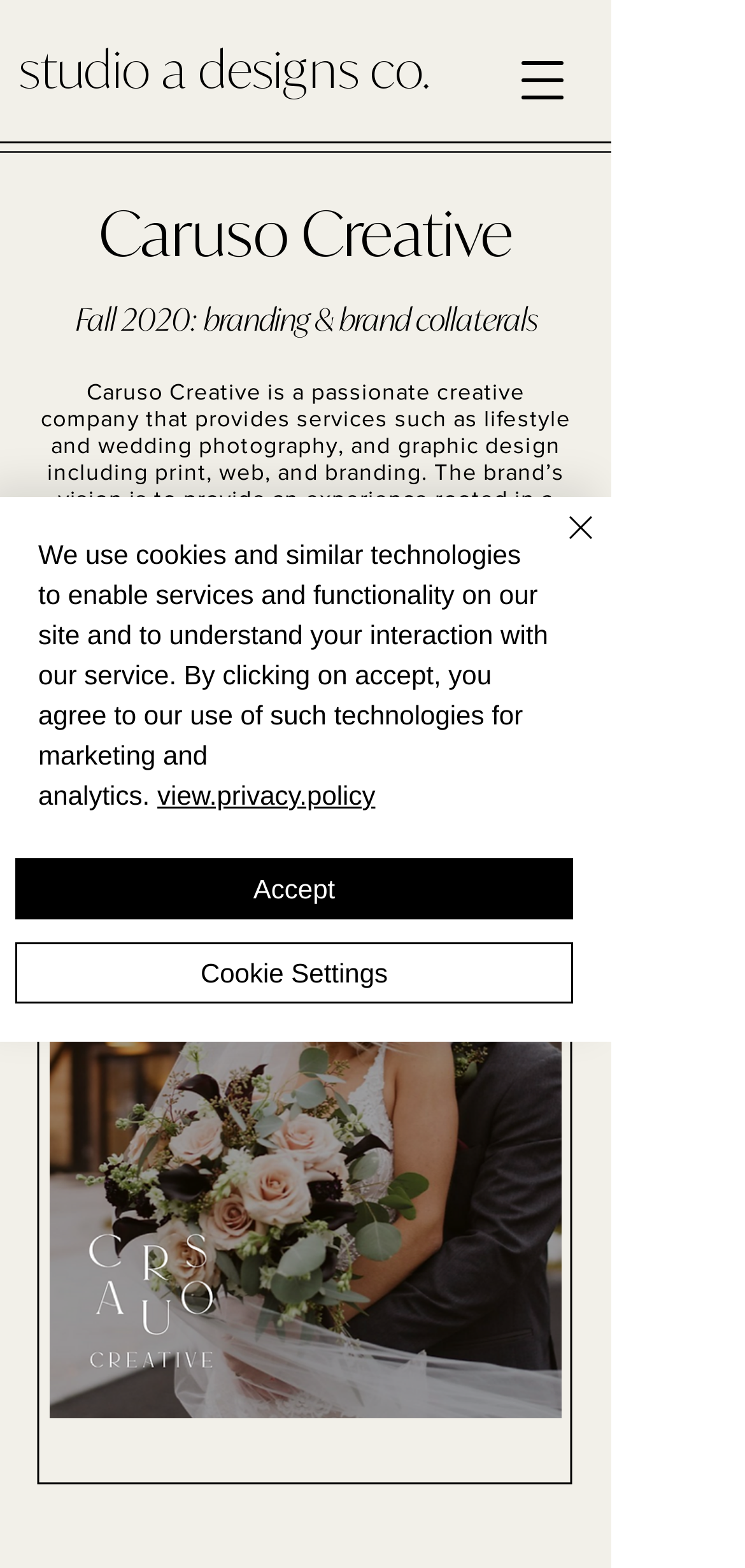Give the bounding box coordinates for this UI element: "Accept". The coordinates should be four float numbers between 0 and 1, arranged as [left, top, right, bottom].

[0.021, 0.547, 0.769, 0.586]